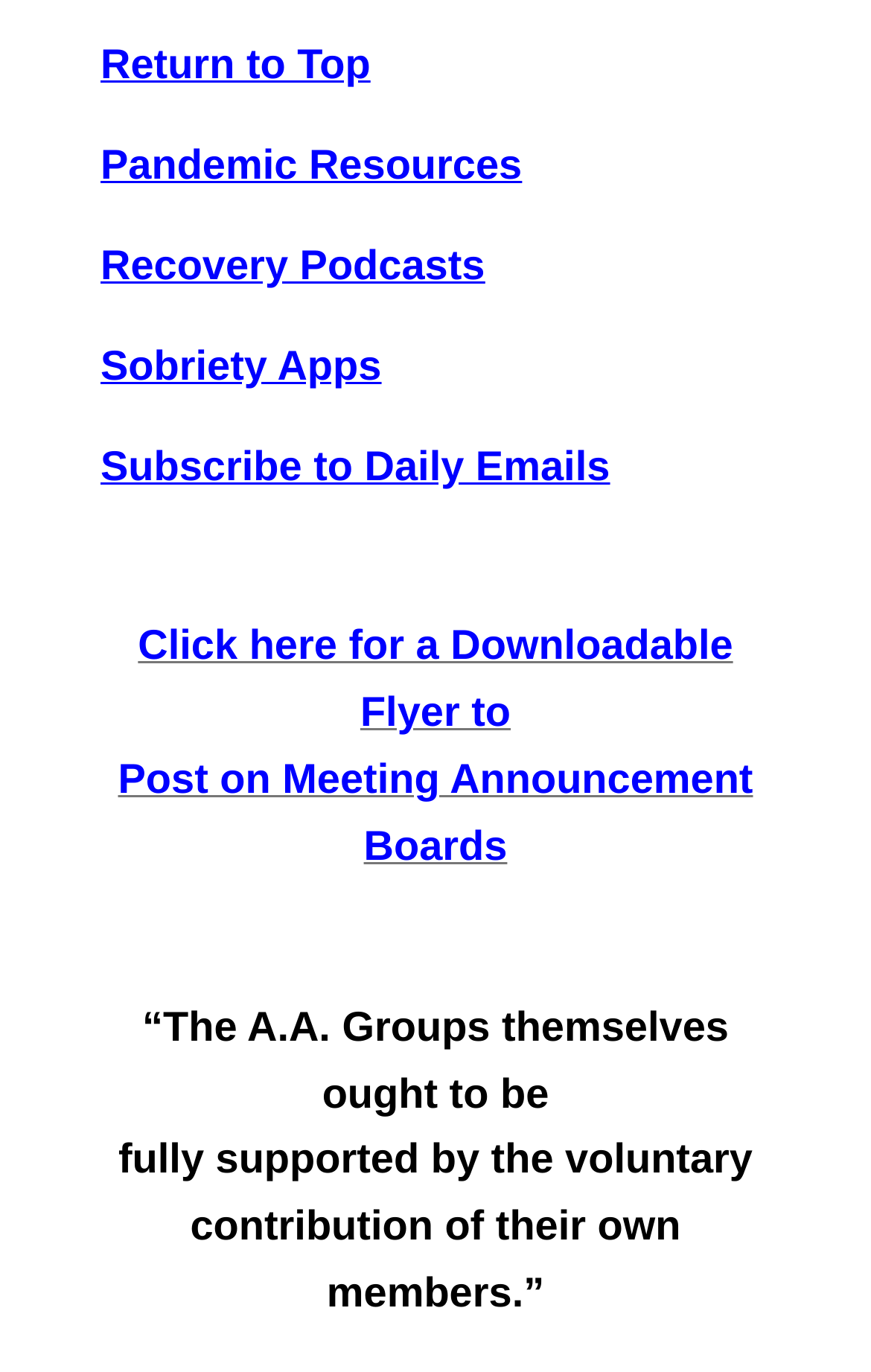What is the text of the quote on the webpage?
Based on the image, provide your answer in one word or phrase.

A.A. Groups quote